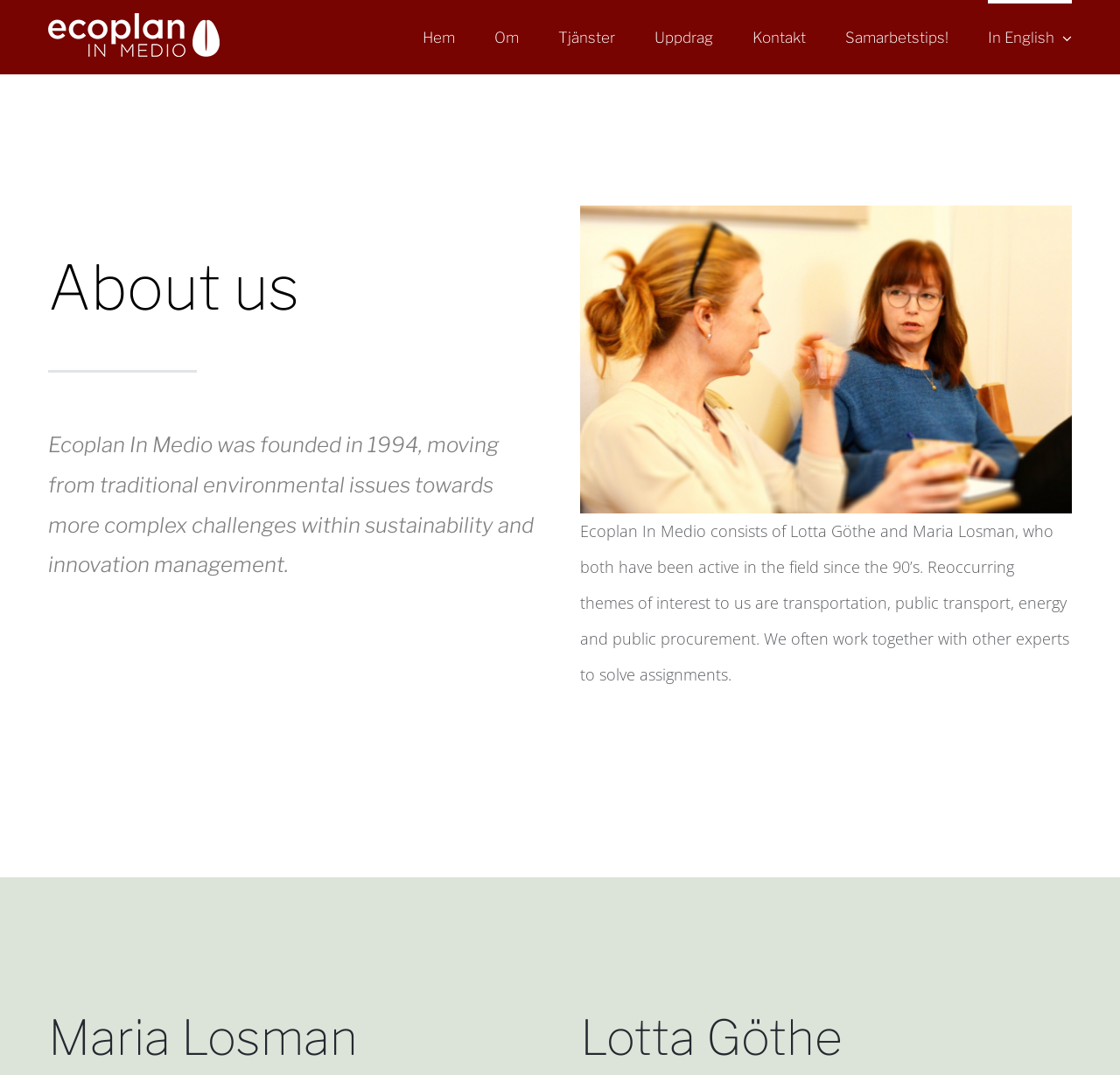Please identify the bounding box coordinates of the element's region that should be clicked to execute the following instruction: "View the image of IMG_EA01299EA072-1". The bounding box coordinates must be four float numbers between 0 and 1, i.e., [left, top, right, bottom].

[0.518, 0.198, 0.957, 0.217]